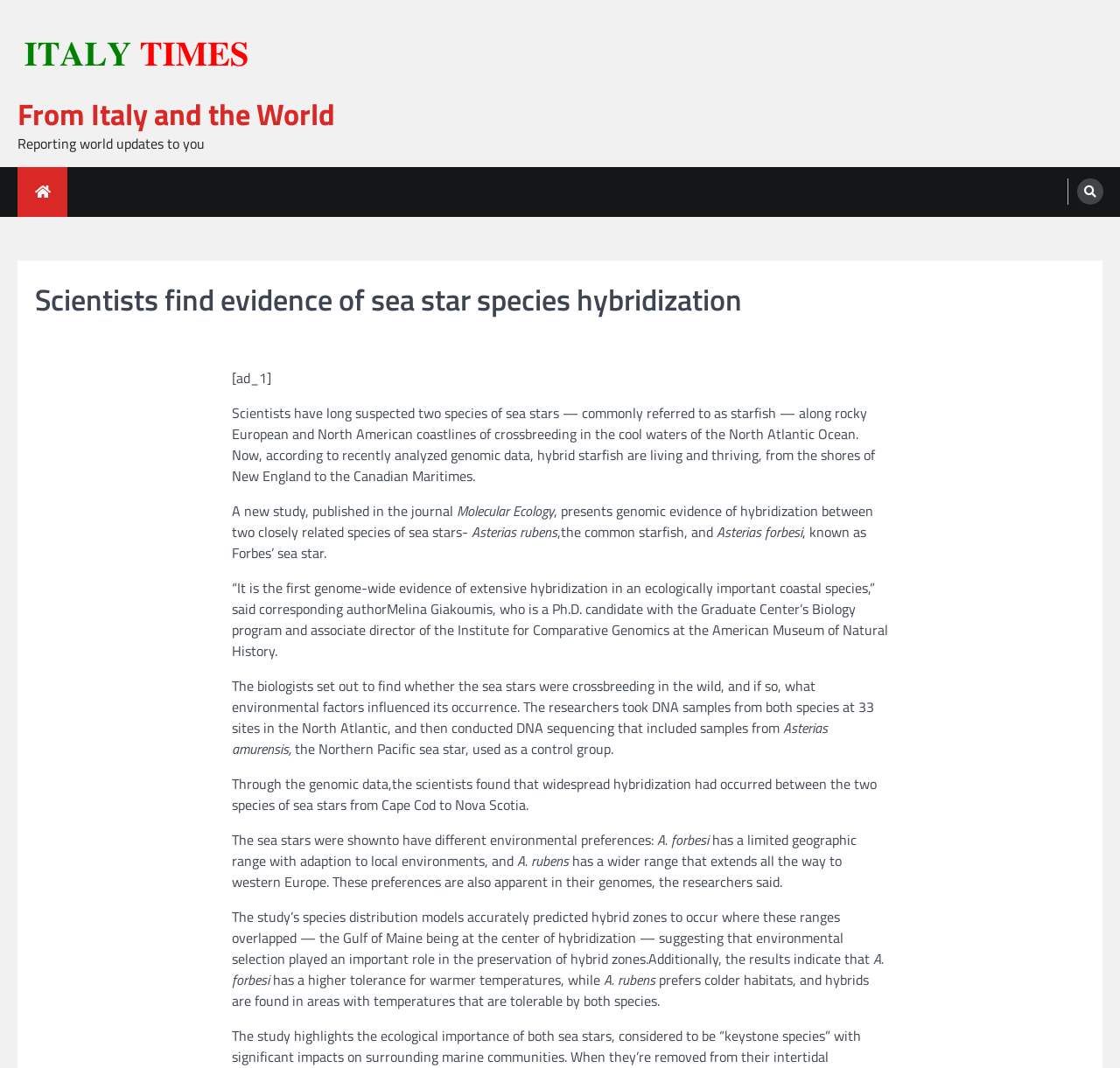What is the name of the publication where the study was published?
Please give a detailed answer to the question using the information shown in the image.

The answer can be found in the article text, where it is mentioned that 'A new study, published in the journal Molecular Ecology, presents genomic evidence of hybridization between two closely related species of sea stars-'.